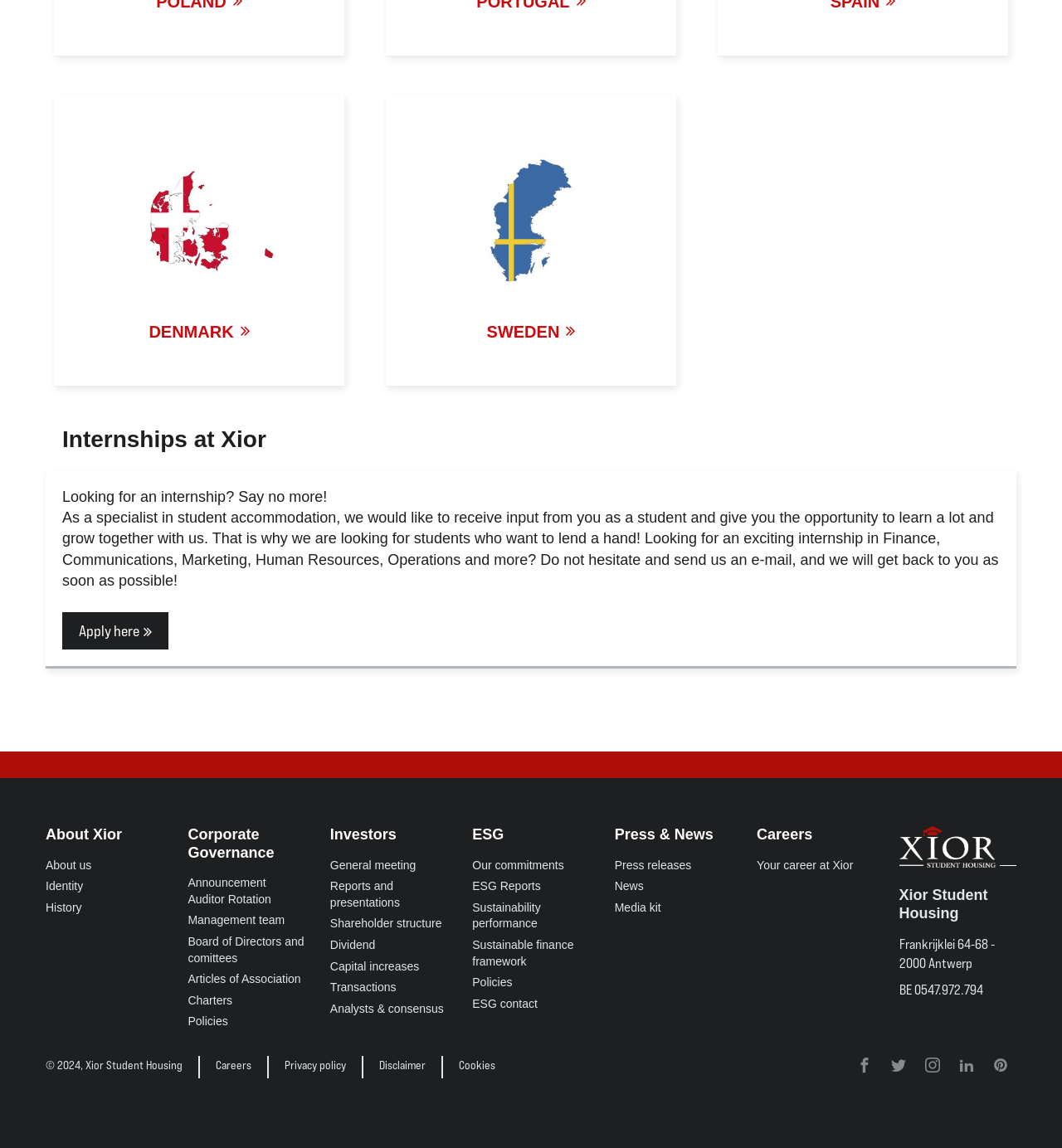Please give a succinct answer to the question in one word or phrase:
What is the link to apply for an internship at Xior?

Apply here